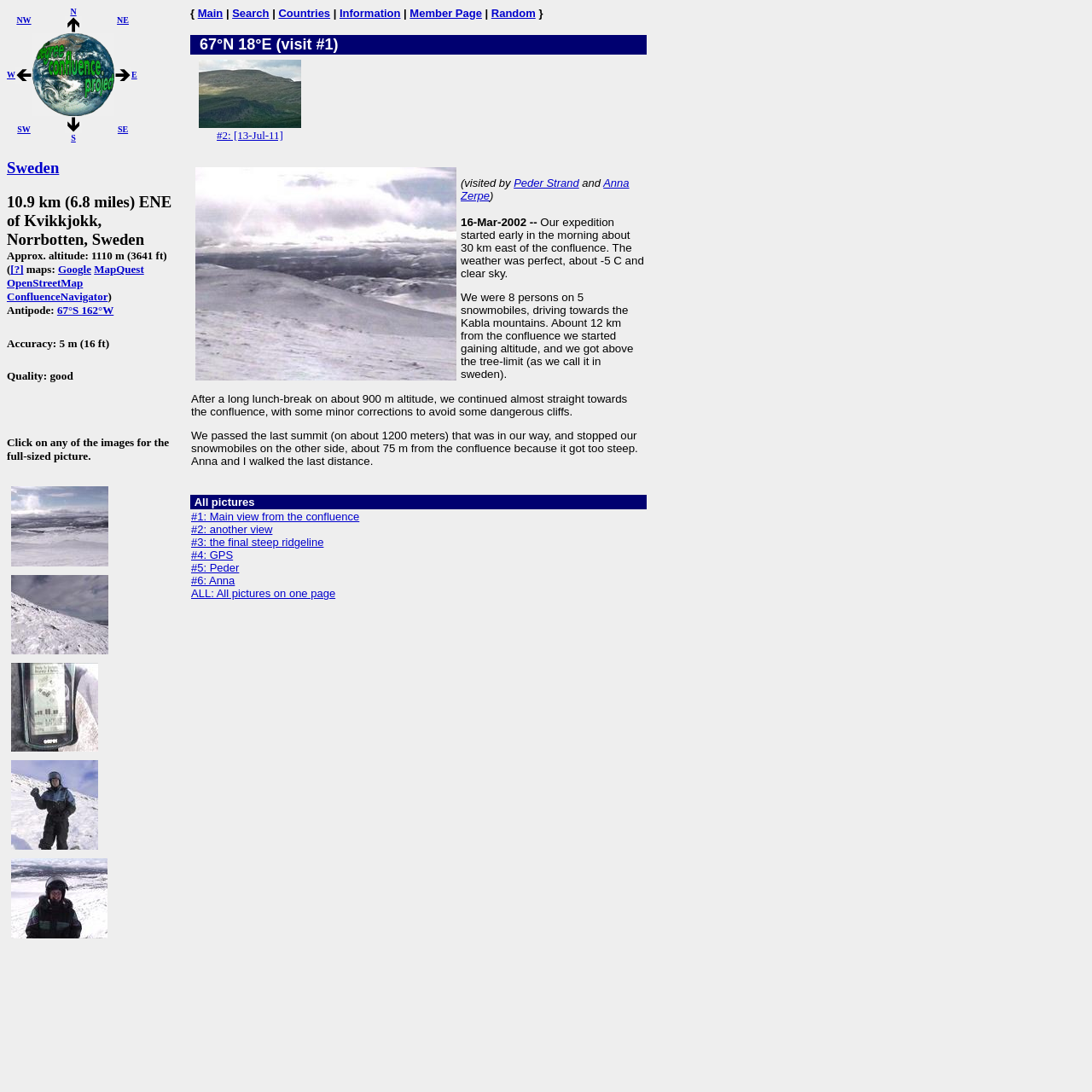How many images are linked on the page?
Using the image, provide a detailed and thorough answer to the question.

There are 6 images linked on the page, namely '#1: Main view from the confluence', '#2: another view', '#3: the final steep ridgeline', '#4: GPS', '#5: Peder', and '#6: Anna'.